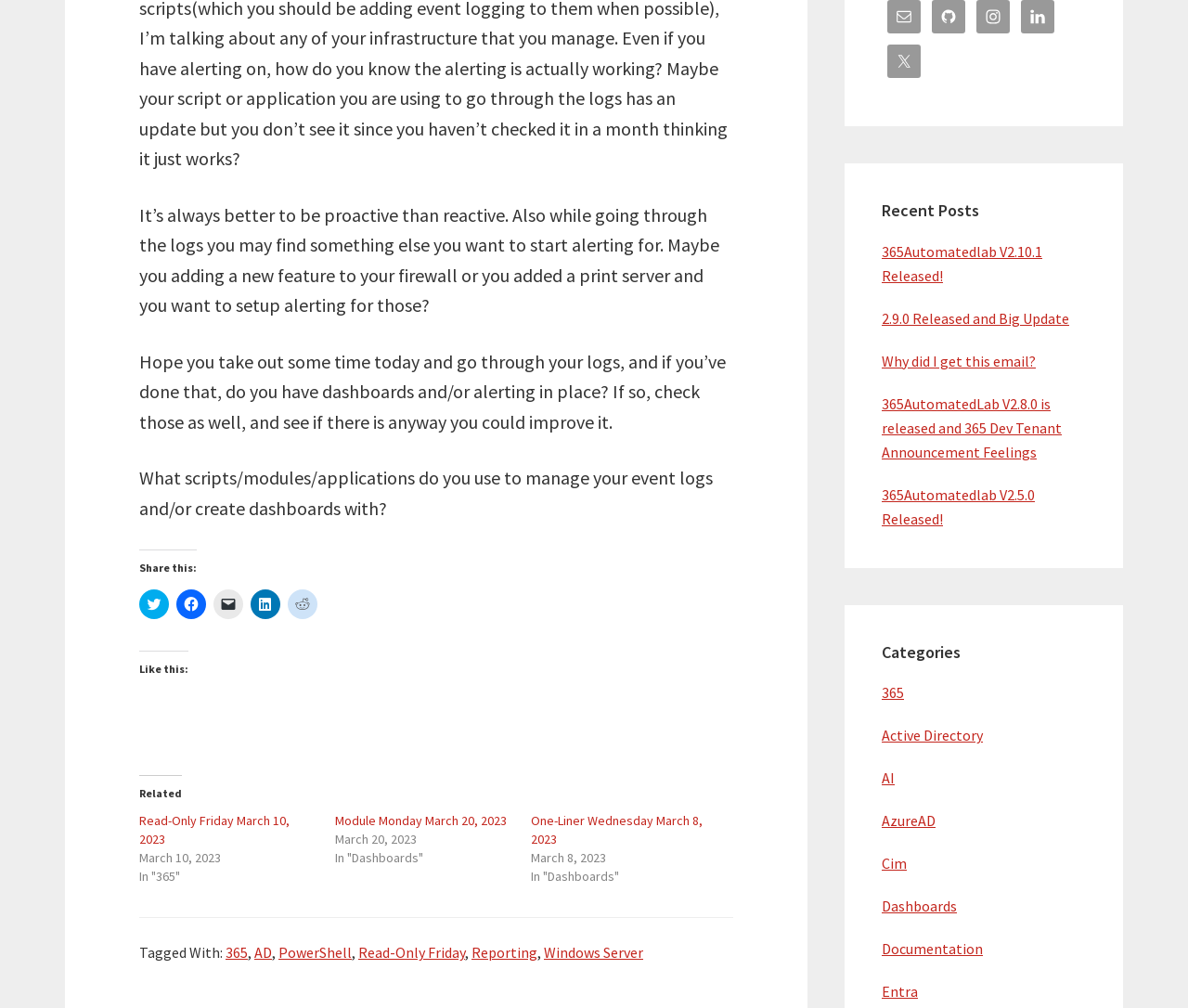Mark the bounding box of the element that matches the following description: "Cim".

[0.742, 0.847, 0.763, 0.866]